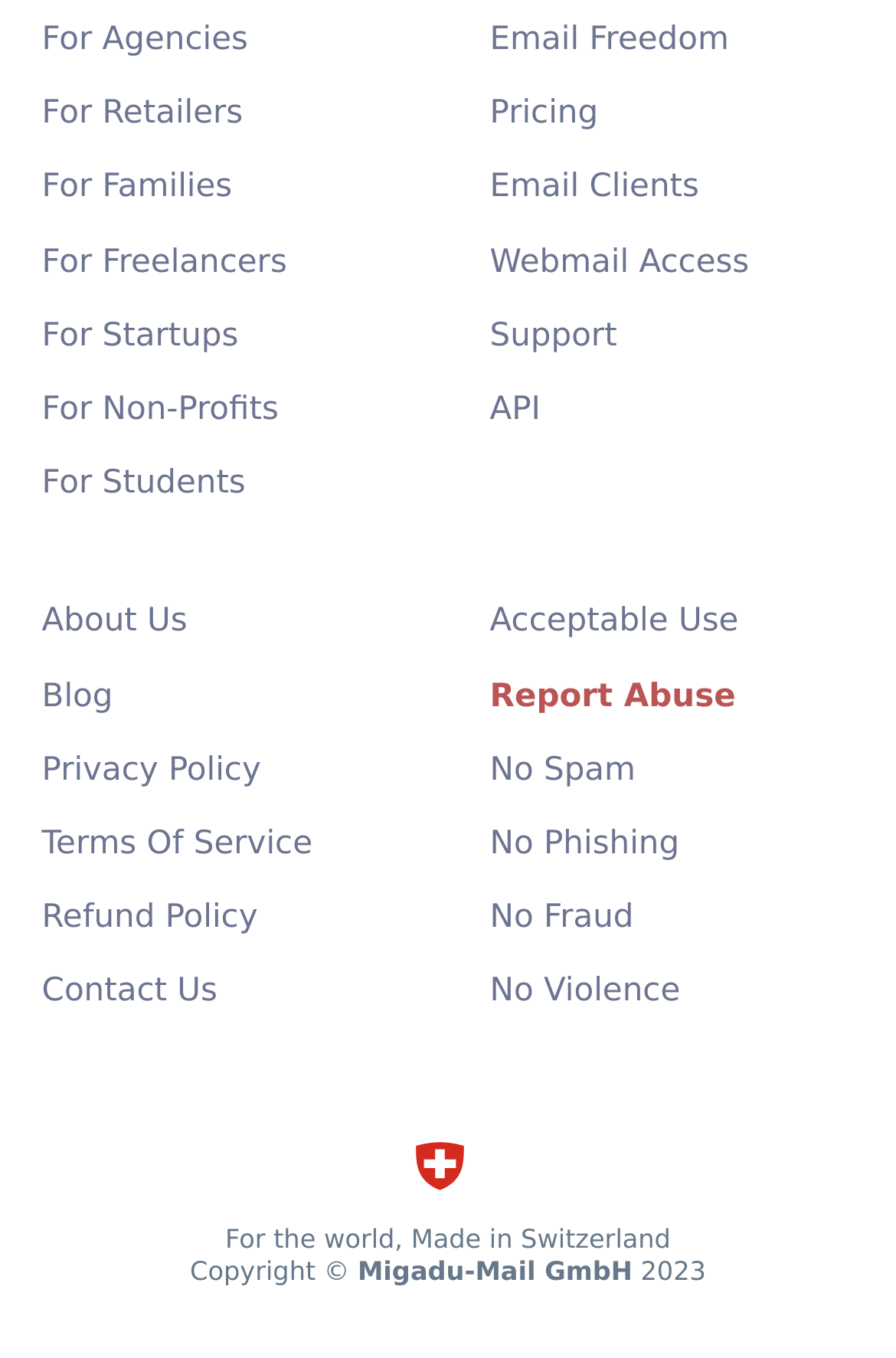Use a single word or phrase to answer the question:
What is the country mentioned at the bottom of the webpage?

Switzerland